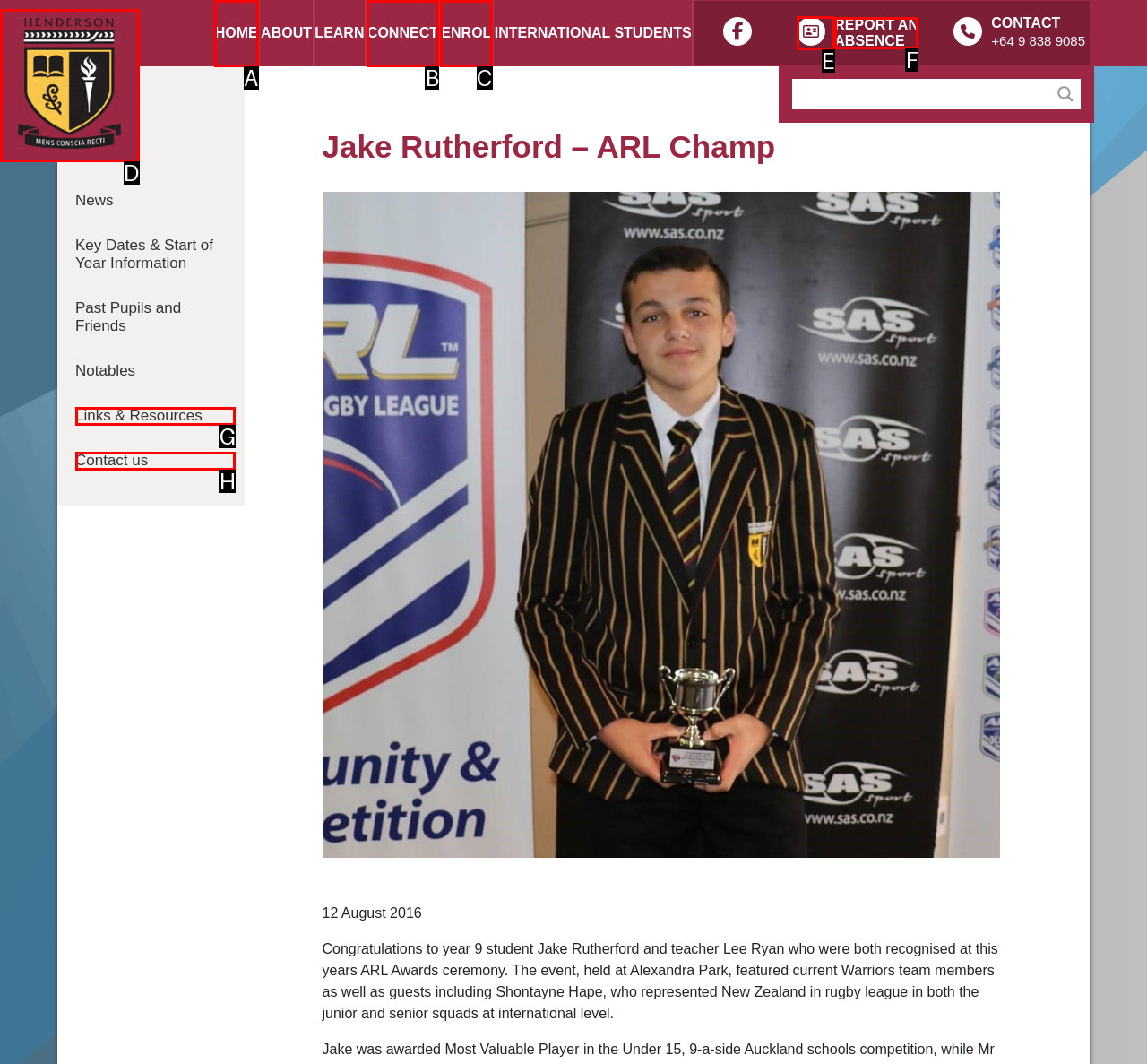Select the letter of the UI element that best matches: parent_node: REPORT AN ABSENCE
Answer with the letter of the correct option directly.

E